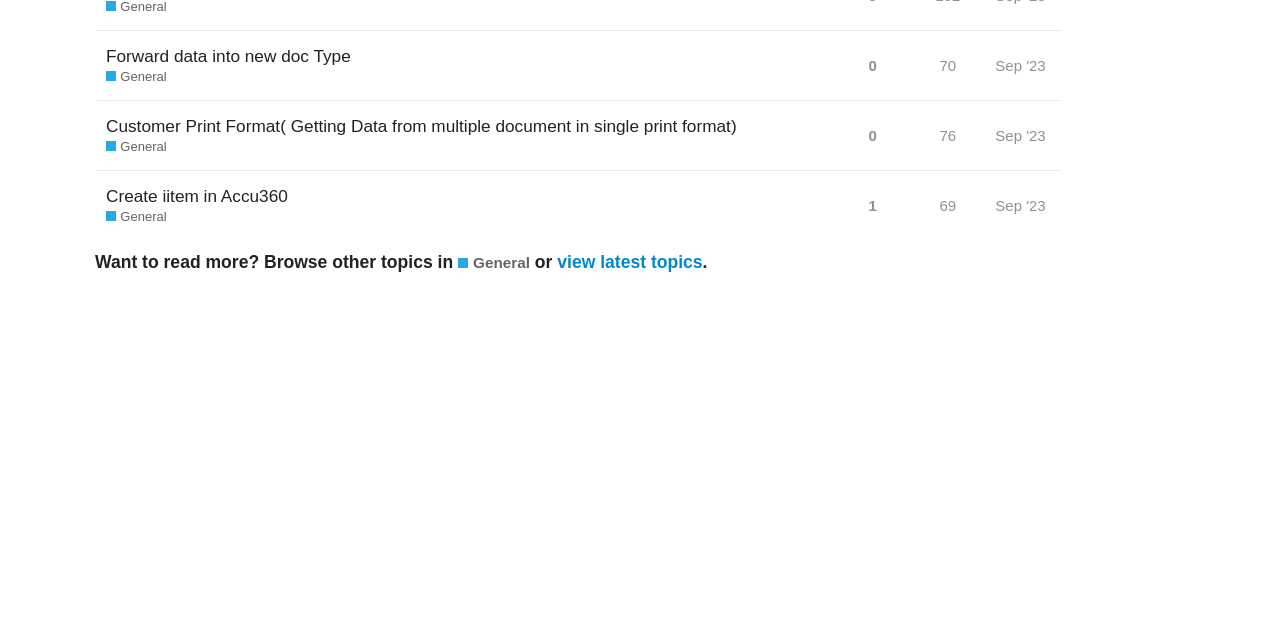Provide the bounding box coordinates for the UI element described in this sentence: "view latest topics". The coordinates should be four float values between 0 and 1, i.e., [left, top, right, bottom].

[0.435, 0.393, 0.549, 0.425]